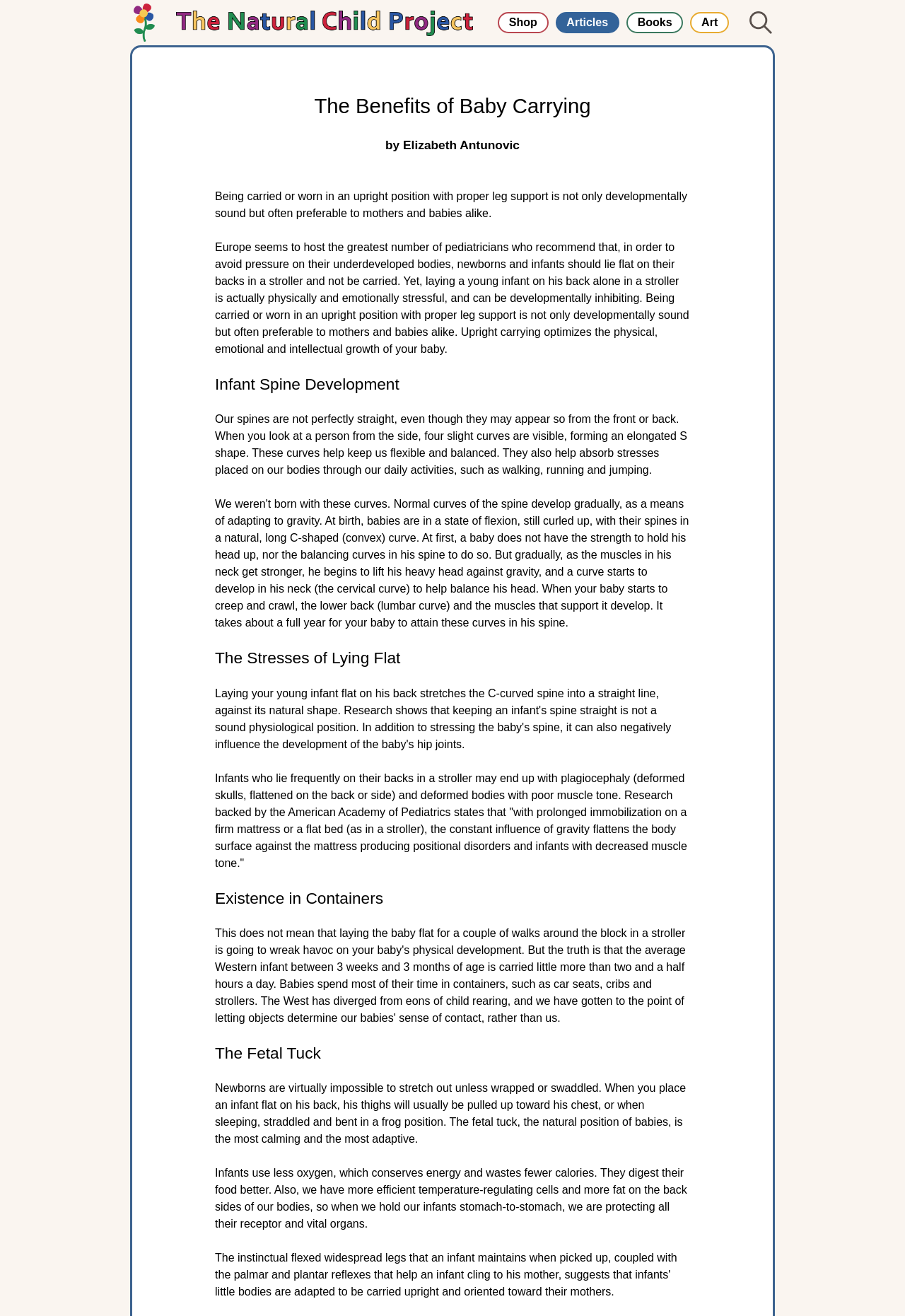What can happen to infants who lie frequently on their backs?
Please provide a comprehensive answer based on the visual information in the image.

Infants who lie frequently on their backs in a stroller may end up with plagiocephaly, or deformed skulls, flattened on the back or side, as well as deformed bodies with poor muscle tone, according to the article.